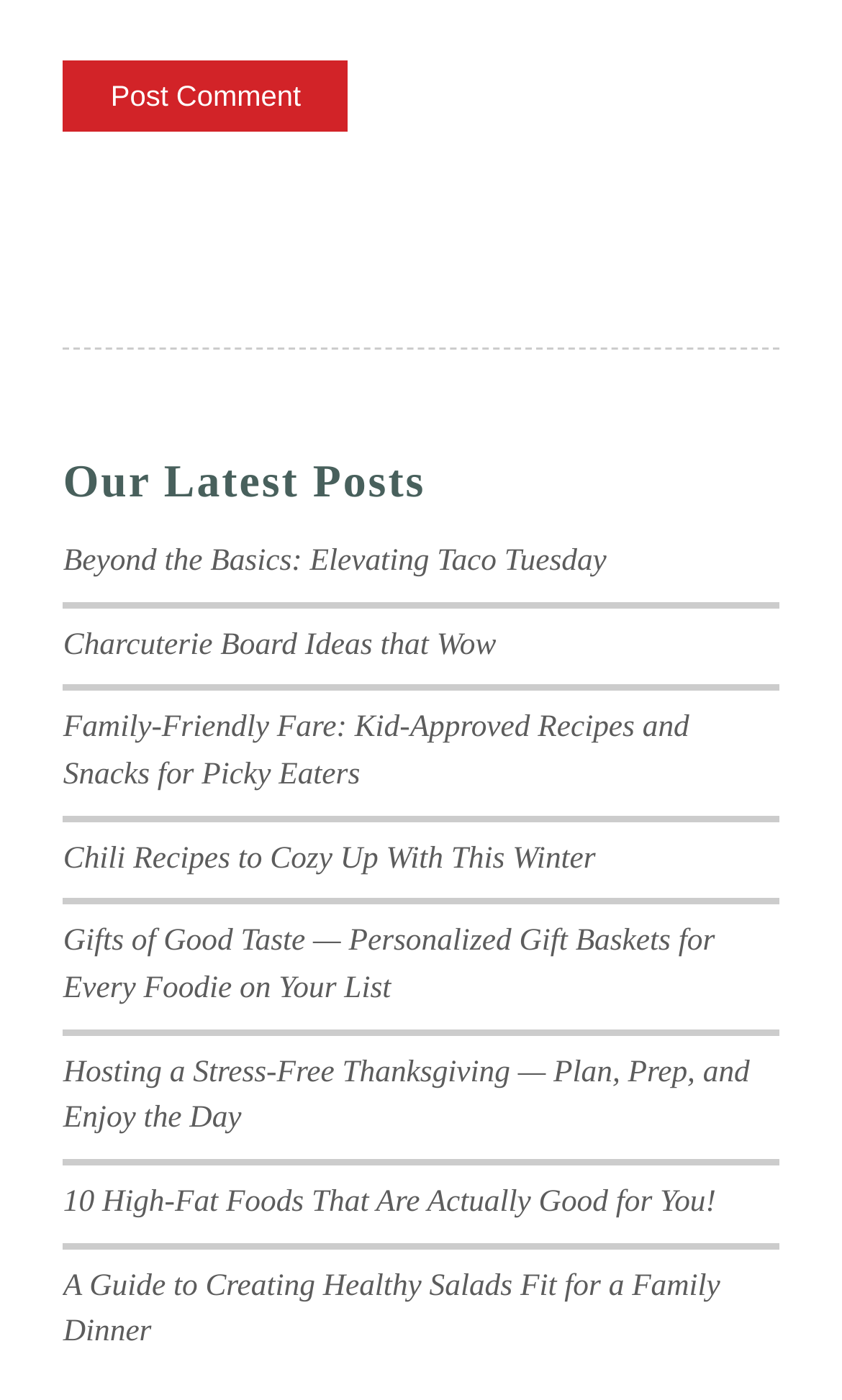Identify the bounding box coordinates for the element you need to click to achieve the following task: "Explore 'A Guide to Creating Healthy Salads Fit for a Family Dinner'". The coordinates must be four float values ranging from 0 to 1, formatted as [left, top, right, bottom].

[0.075, 0.906, 0.855, 0.964]